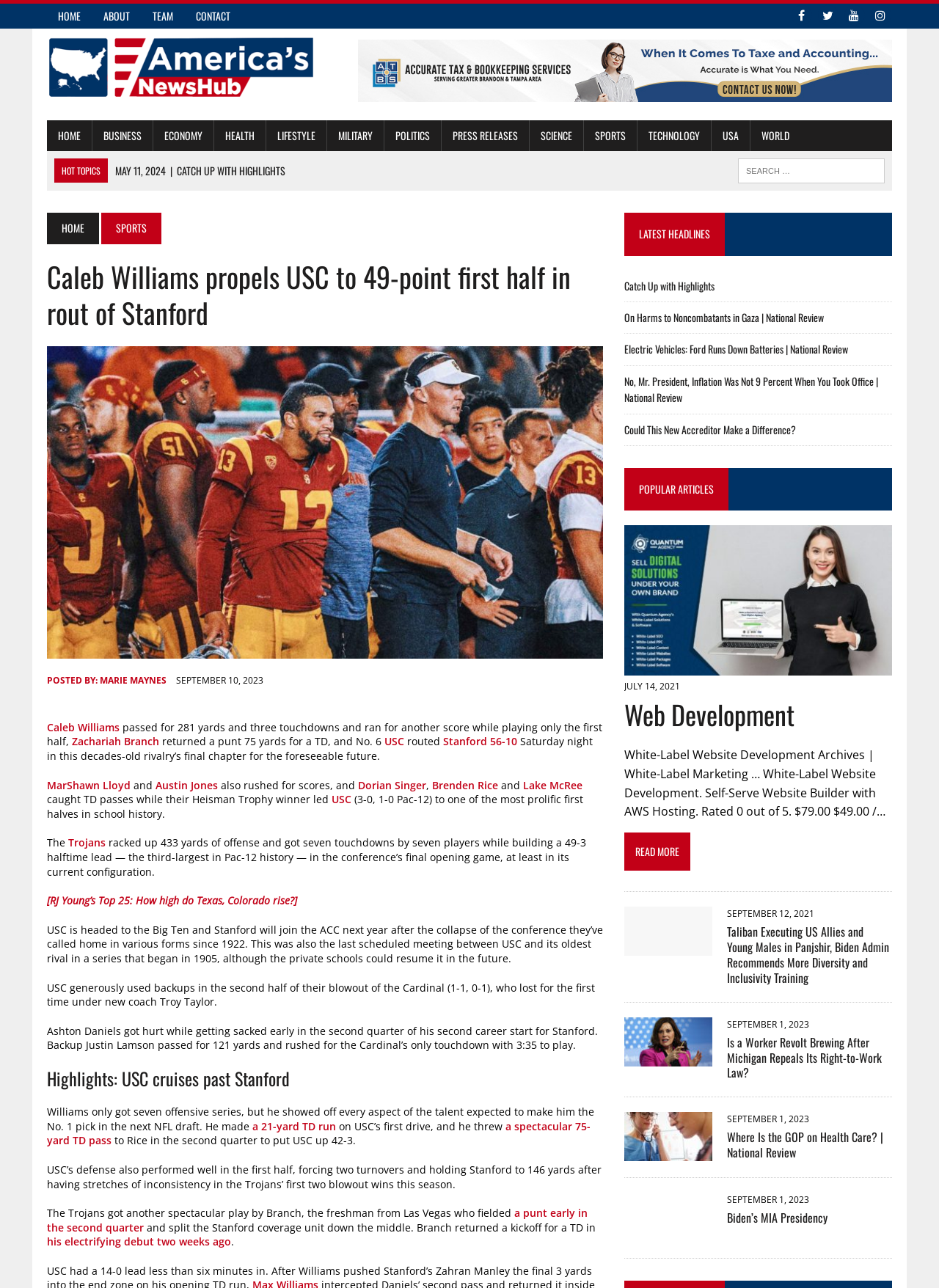What is the score of the USC vs Stanford game? Observe the screenshot and provide a one-word or short phrase answer.

56-10